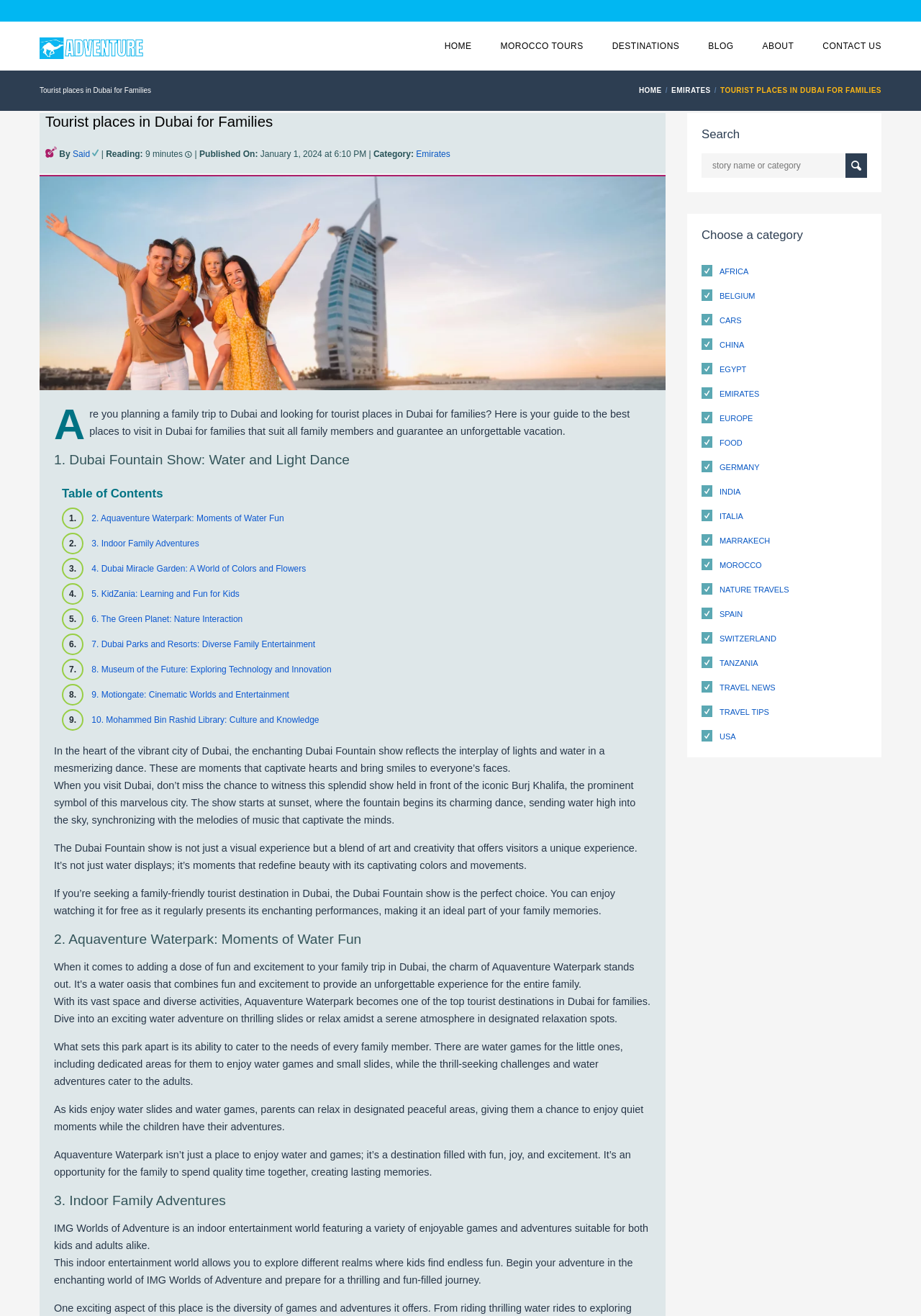Please mark the clickable region by giving the bounding box coordinates needed to complete this instruction: "Read more about the 'Dubai Fountain Show'".

[0.059, 0.343, 0.707, 0.356]